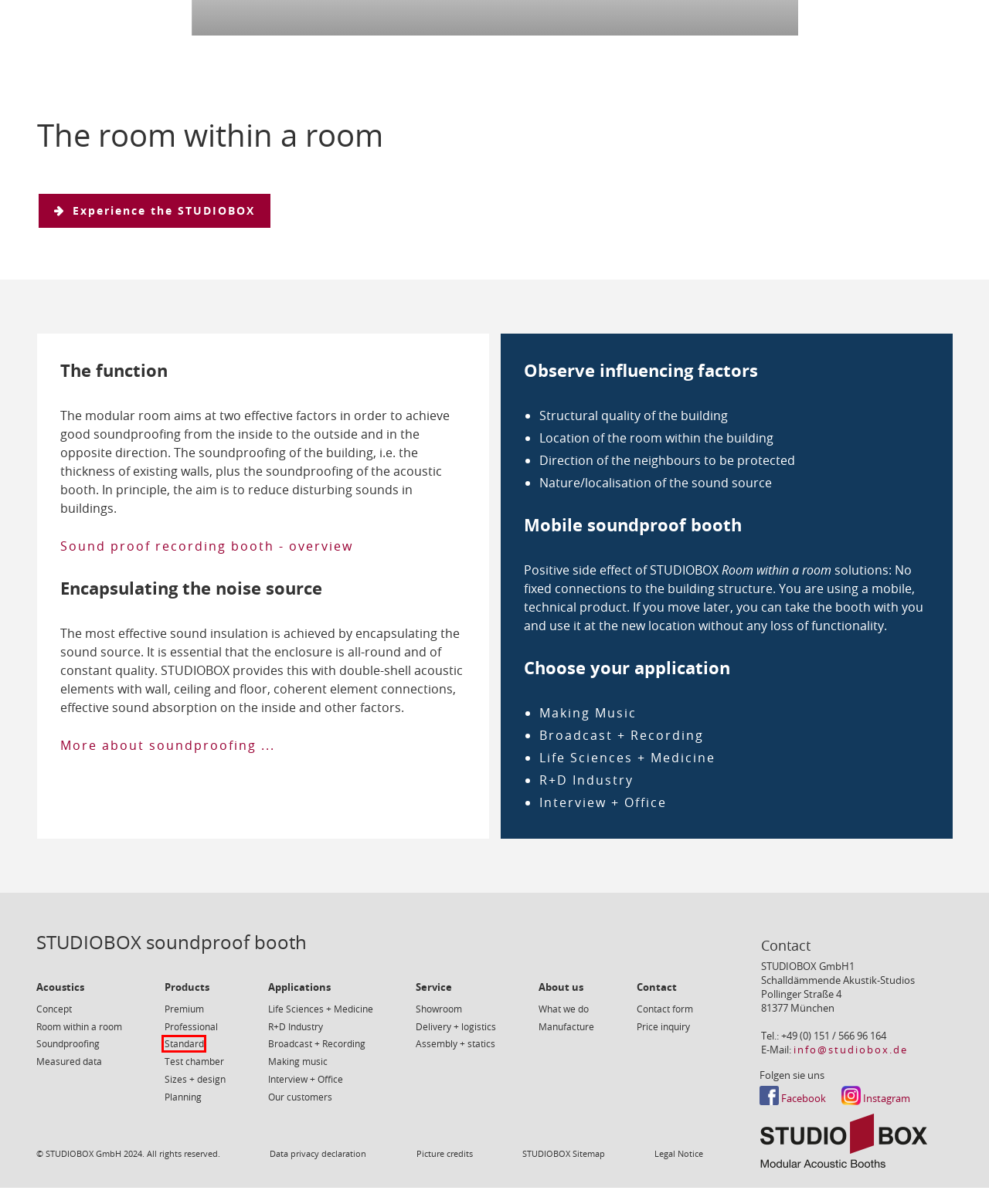A screenshot of a webpage is given, marked with a red bounding box around a UI element. Please select the most appropriate webpage description that fits the new page after clicking the highlighted element. Here are the candidates:
A. STUDIOBOX Soundproof Booth - delivery throughout Europe
B. STUDIOBOX Sitemap
C. STUDIOBOX Soundproof booth manufacturer in Germany
D. Legal Notice
E. STUDIOBOX soundproof booth reliably insulates against noise.
F. STUDIOBOX soundproof pod for relaxed music work
G. STUDIOBOX sound-insulated booths - partial client list
H. Audio and voice-over booth STUDIOBOX Professional

F